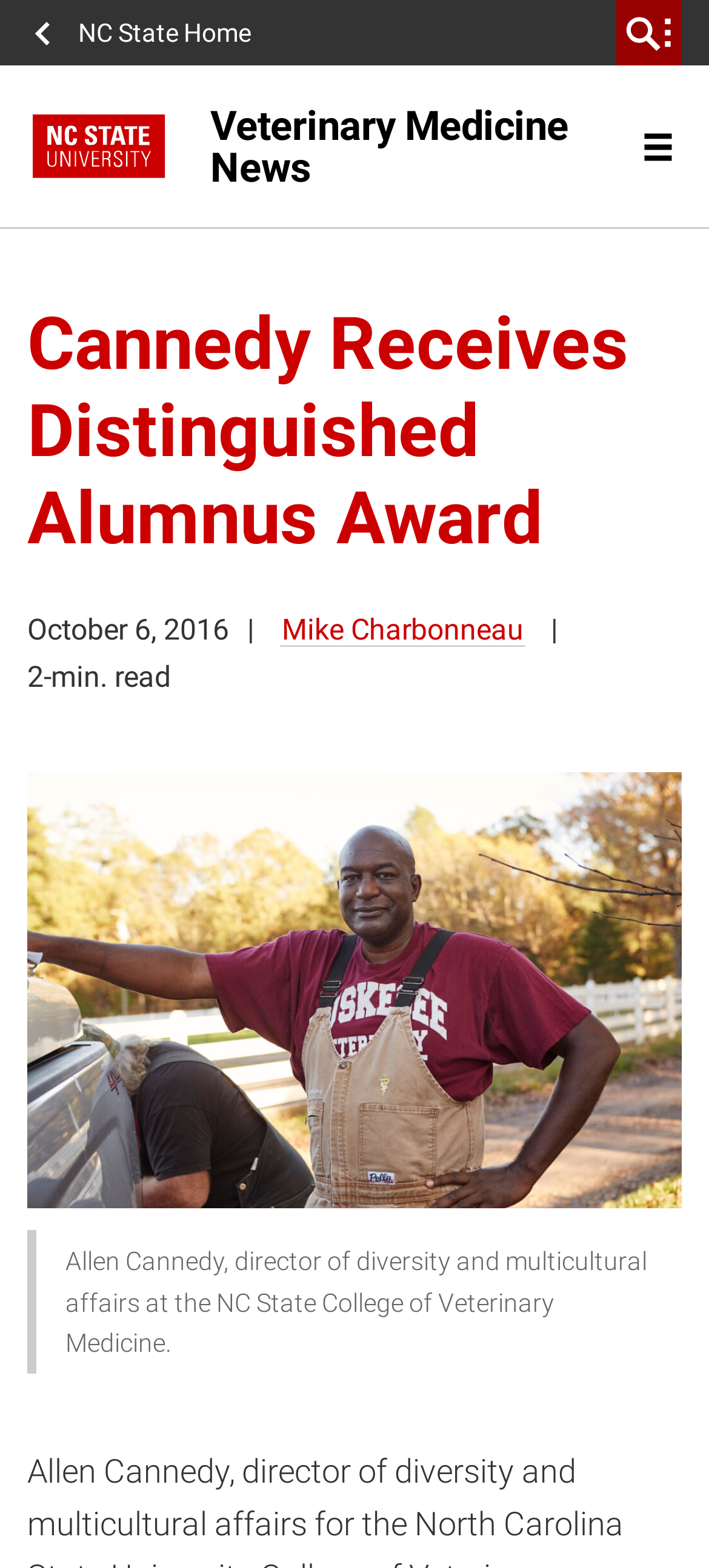Please locate and generate the primary heading on this webpage.

Cannedy Receives Distinguished Alumnus Award